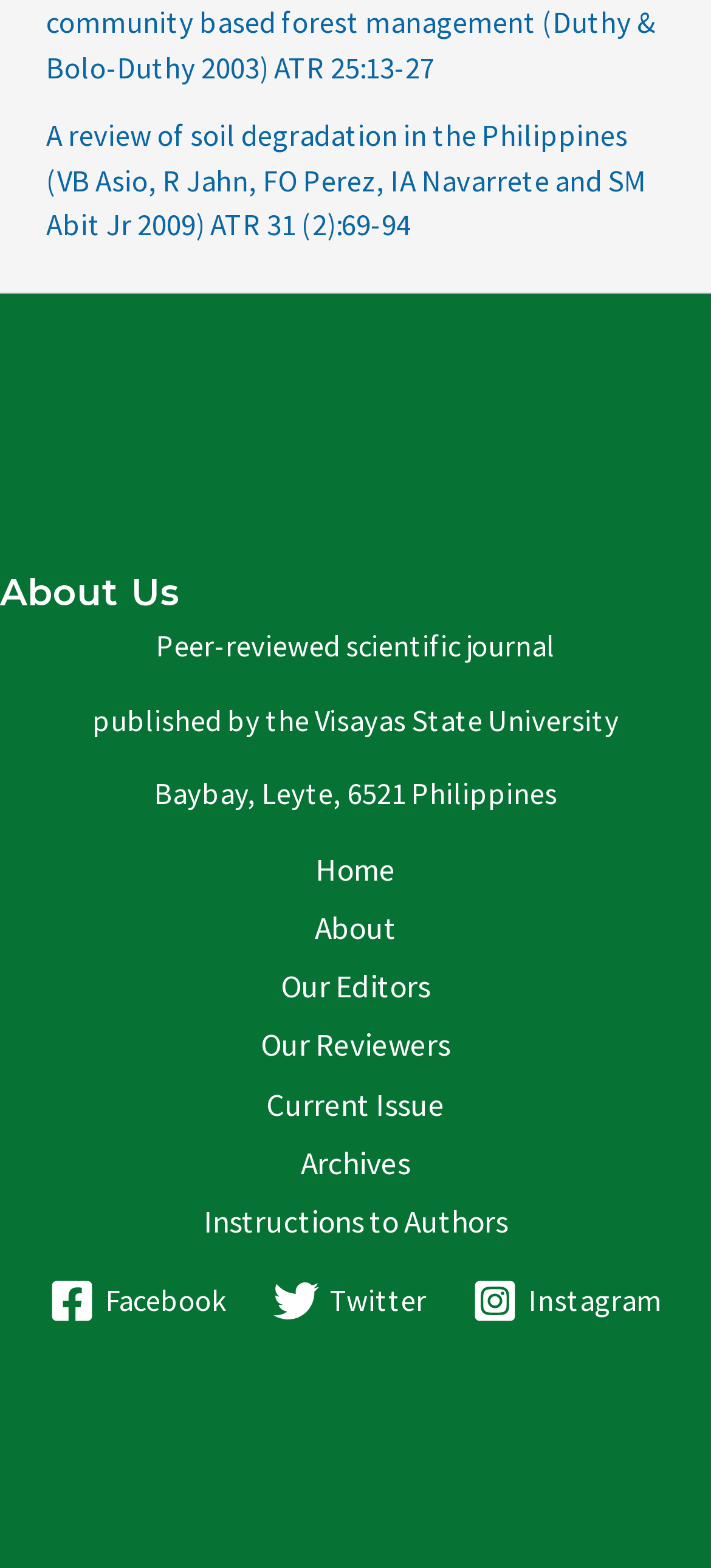Highlight the bounding box of the UI element that corresponds to this description: "About".

[0.391, 0.573, 0.609, 0.611]